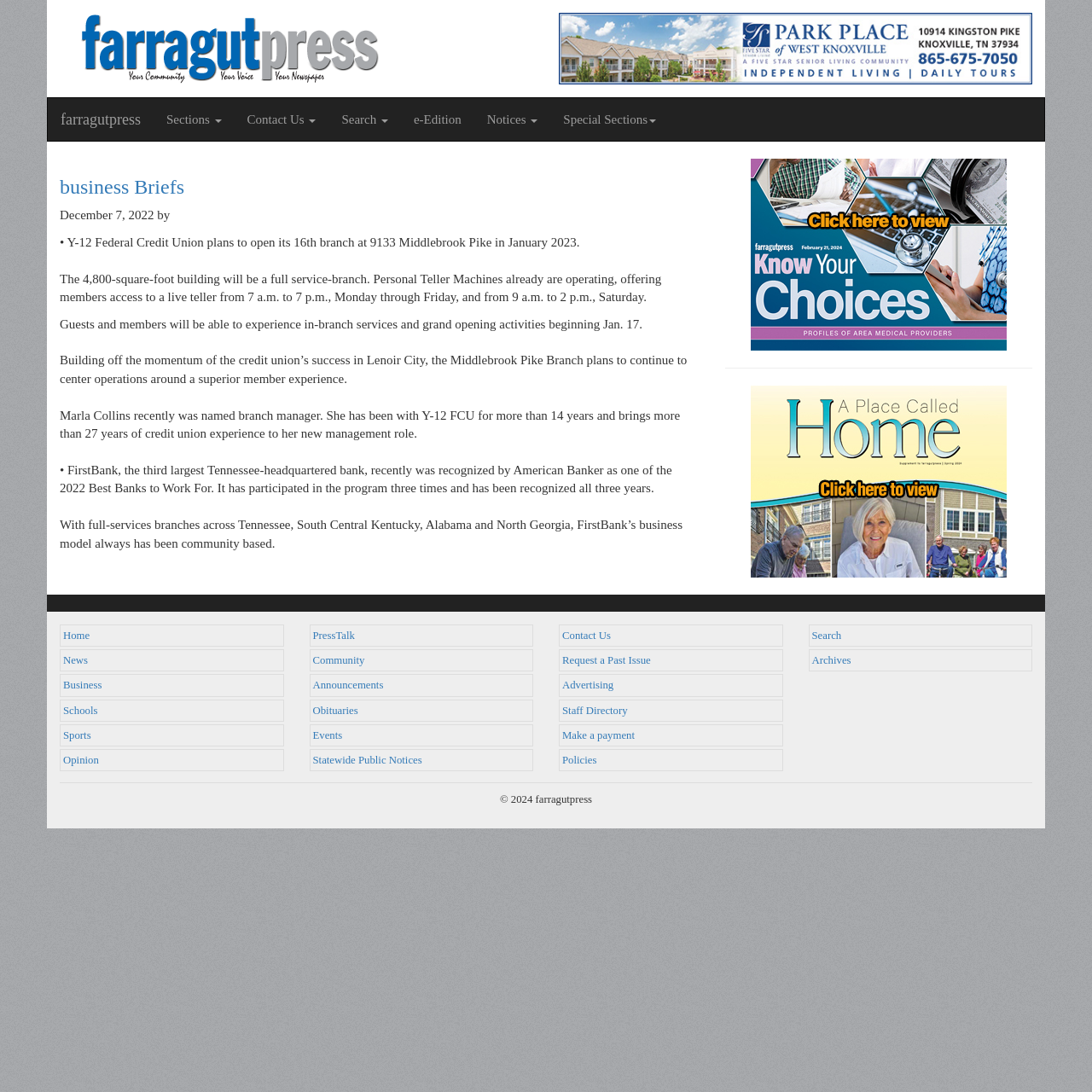What is the name of the person named branch manager at Y-12 Federal Credit Union?
Provide a one-word or short-phrase answer based on the image.

Marla Collins